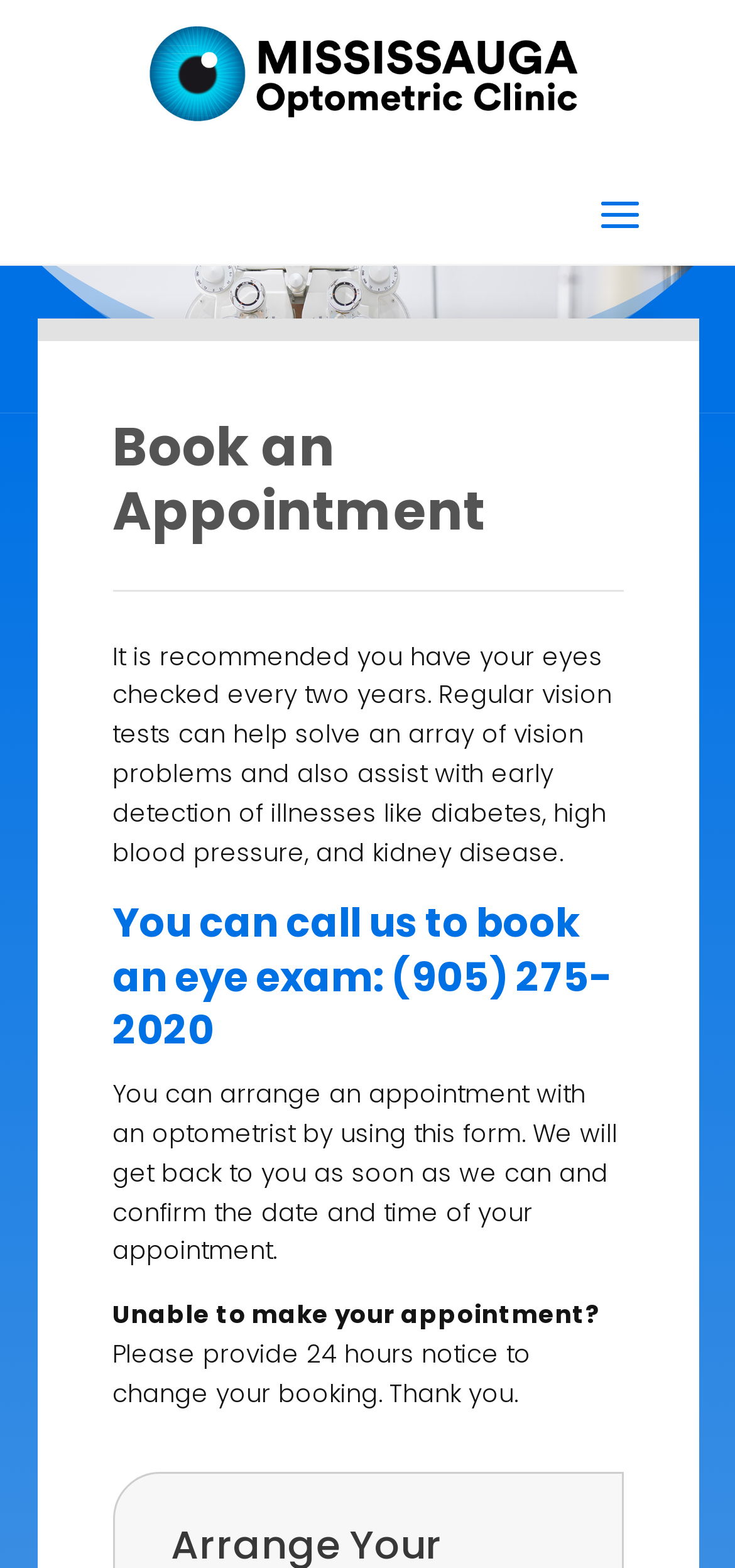Based on the visual content of the image, answer the question thoroughly: What is the notice period for changing a booking?

According to the webpage, if you need to change your booking, you are required to provide 24 hours notice, as mentioned in the static text 'Please provide 24 hours notice to change your booking...'.